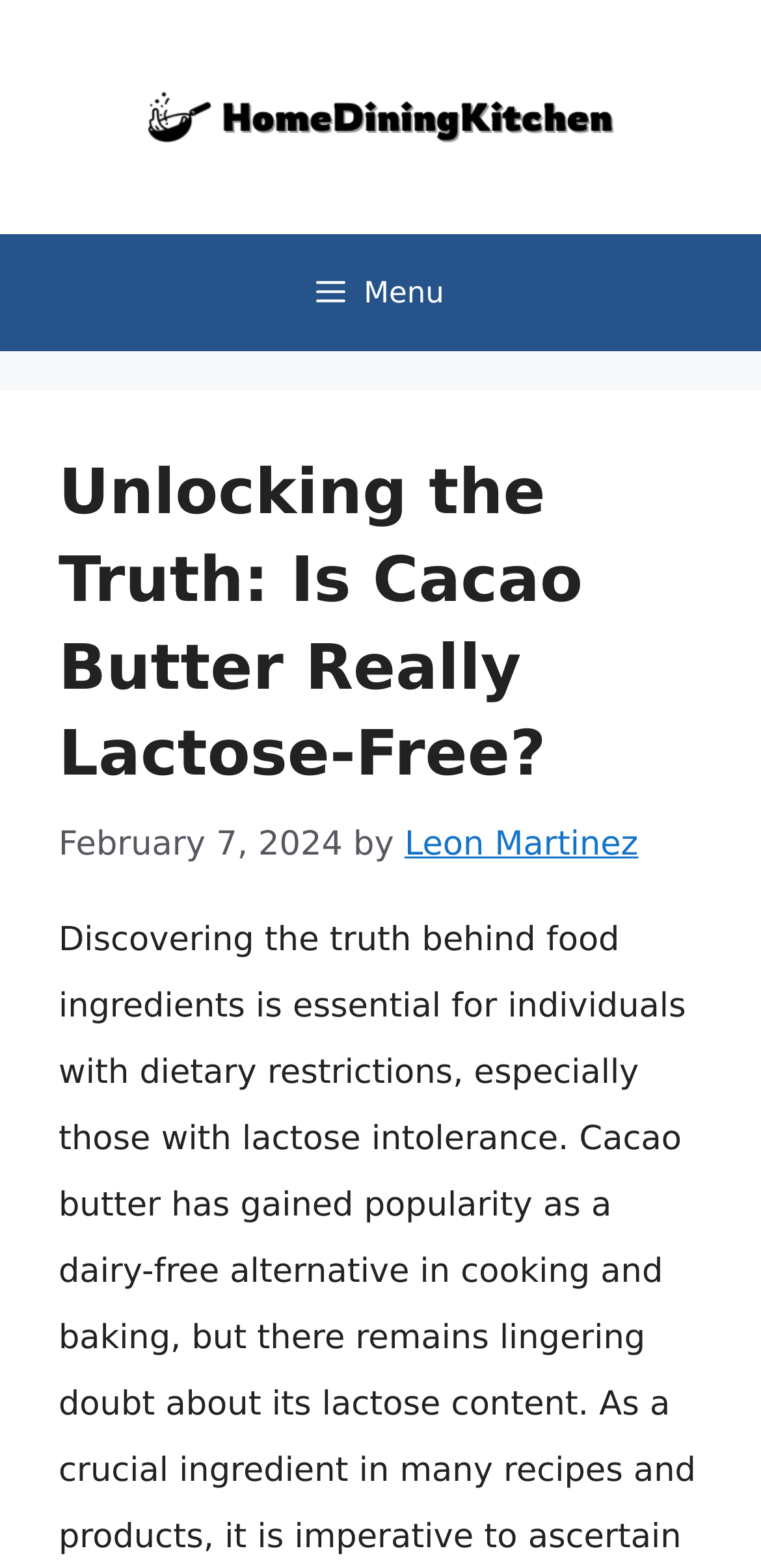What is the topic of the article? Analyze the screenshot and reply with just one word or a short phrase.

Cacao Butter